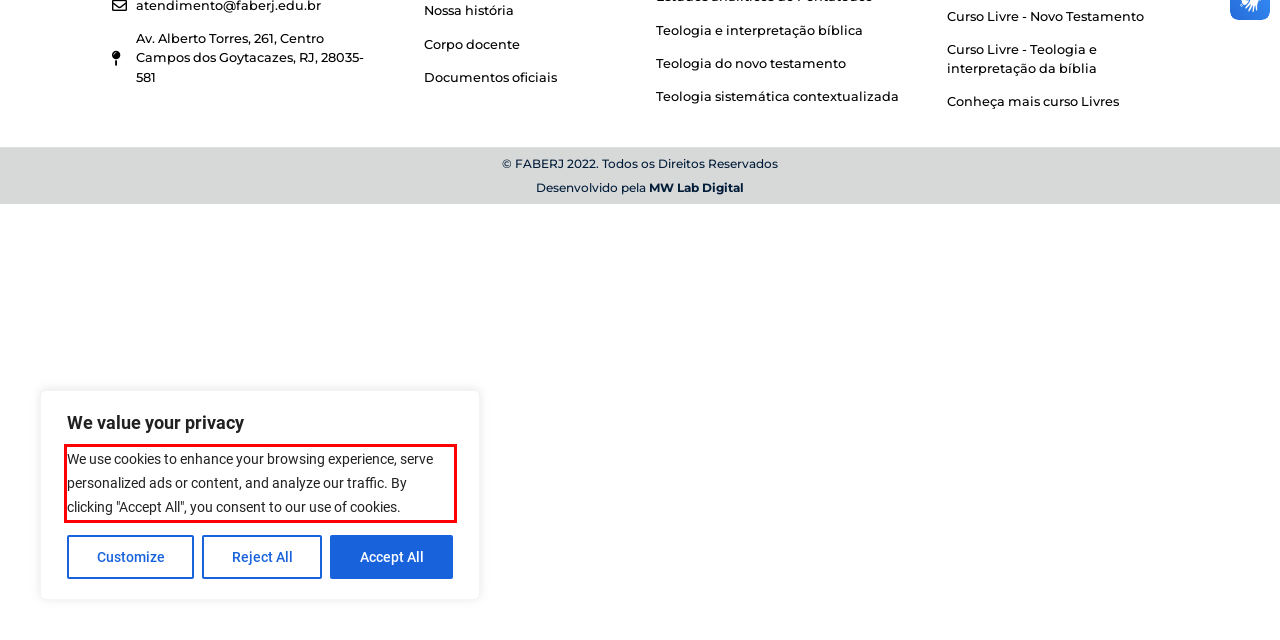You have a screenshot with a red rectangle around a UI element. Recognize and extract the text within this red bounding box using OCR.

We use cookies to enhance your browsing experience, serve personalized ads or content, and analyze our traffic. By clicking "Accept All", you consent to our use of cookies.